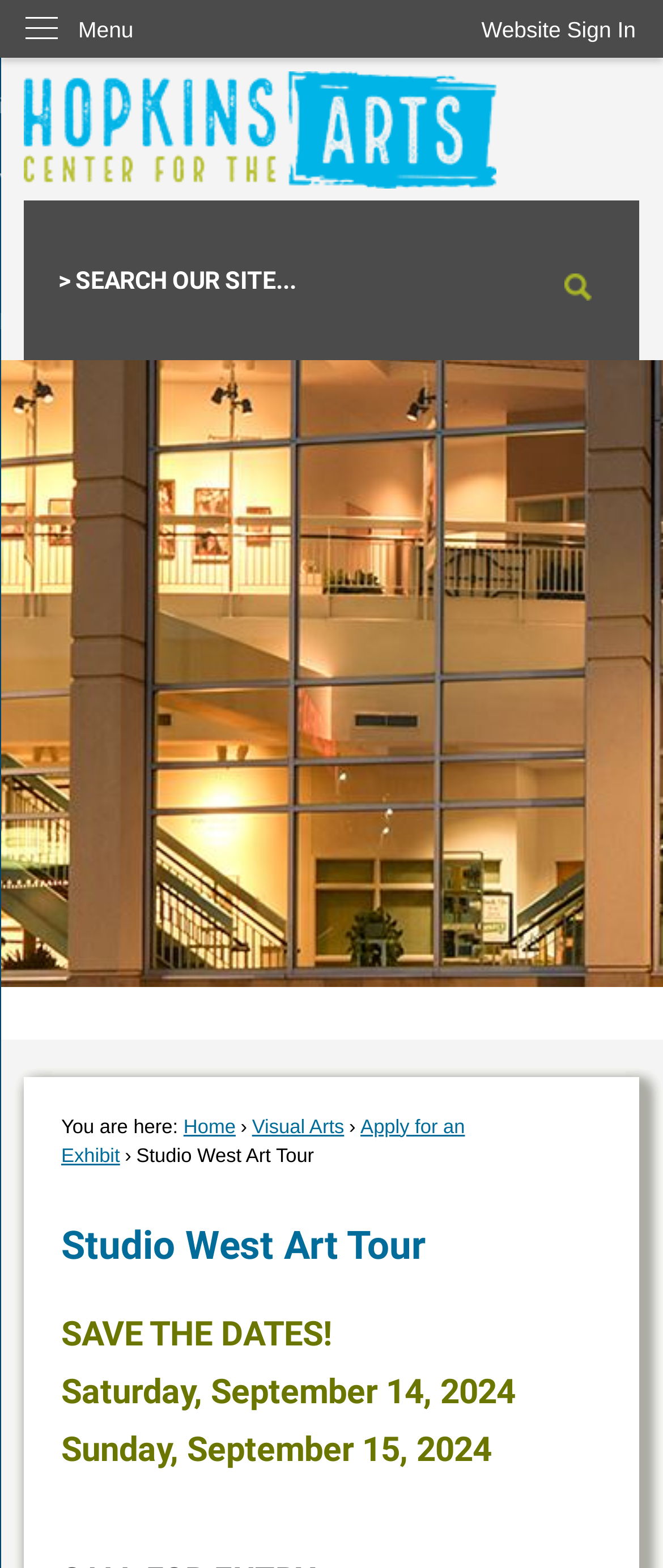Based on the description "Apply for an Exhibit", find the bounding box of the specified UI element.

[0.092, 0.712, 0.701, 0.744]